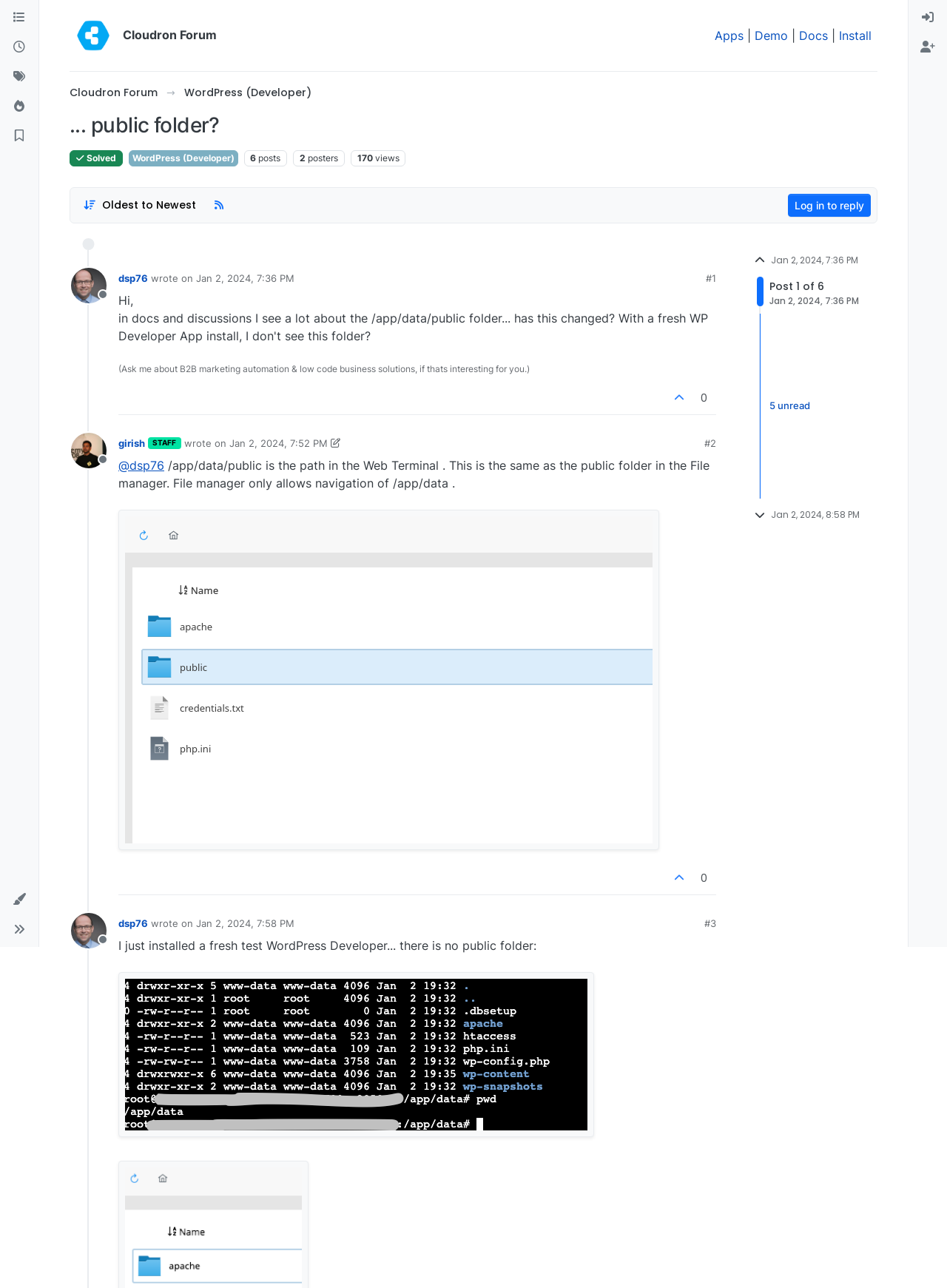Given the content of the image, can you provide a detailed answer to the question?
Who is the staff member who replied to the thread?

The staff member who replied to the thread is girish, as indicated by the 'STAFF' label next to their username.